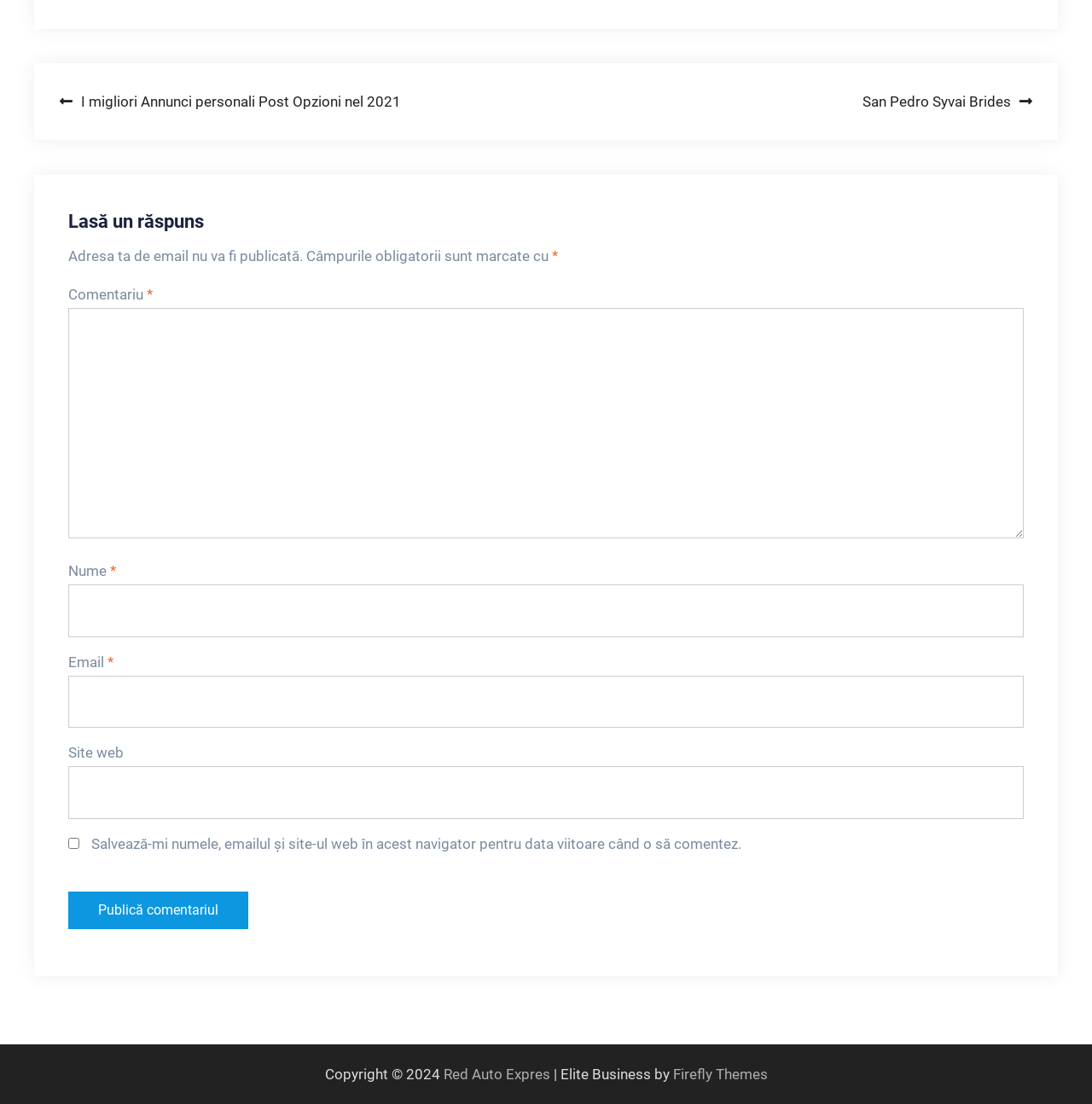How many text fields are required to leave a comment?
Based on the image, answer the question in a detailed manner.

To leave a comment, users need to fill in three required text fields: name, email, and comment. These fields are marked with an asterisk, indicating that they are mandatory.